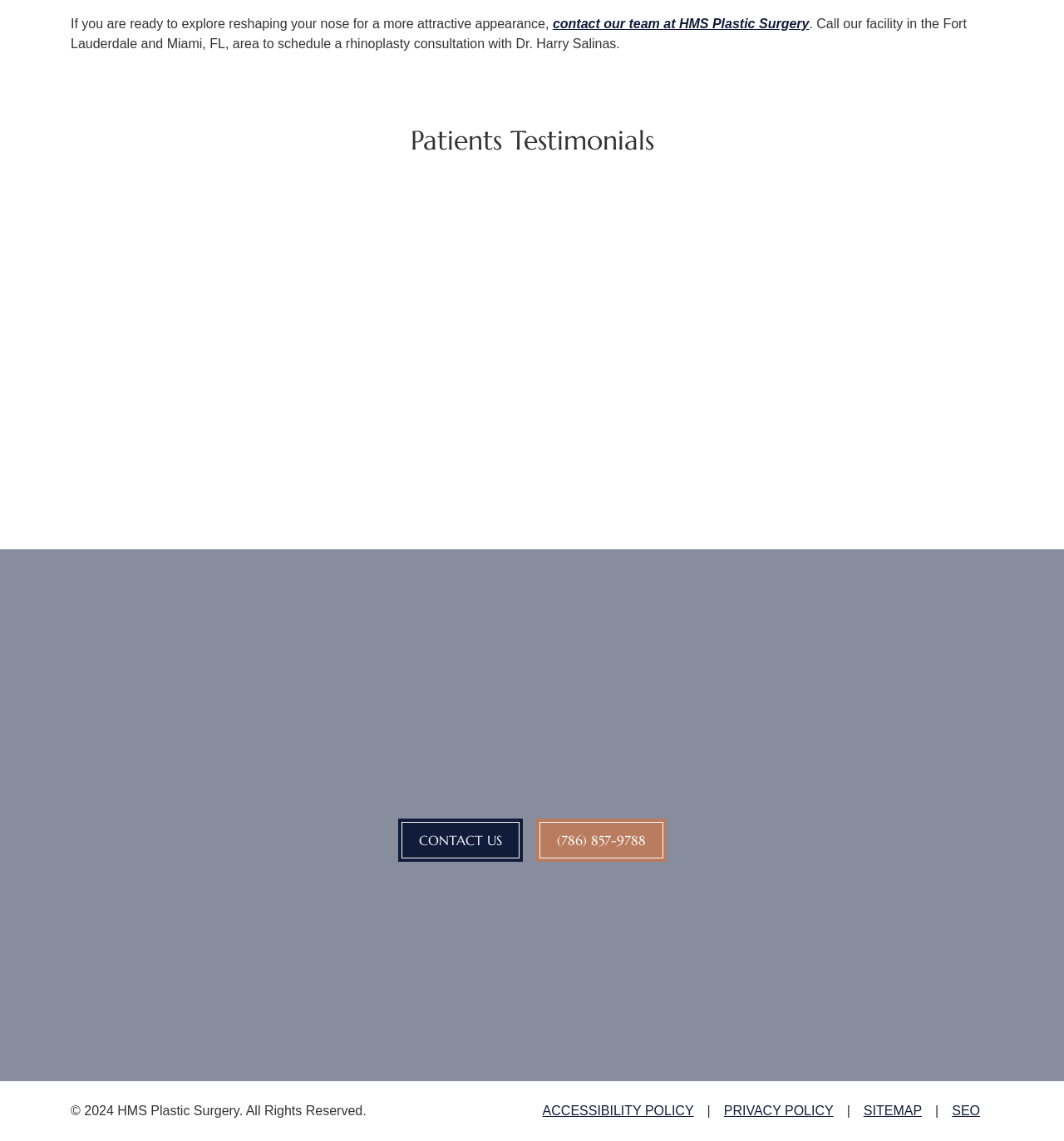Please indicate the bounding box coordinates for the clickable area to complete the following task: "Go to Home page". The coordinates should be specified as four float numbers between 0 and 1, i.e., [left, top, right, bottom].

None